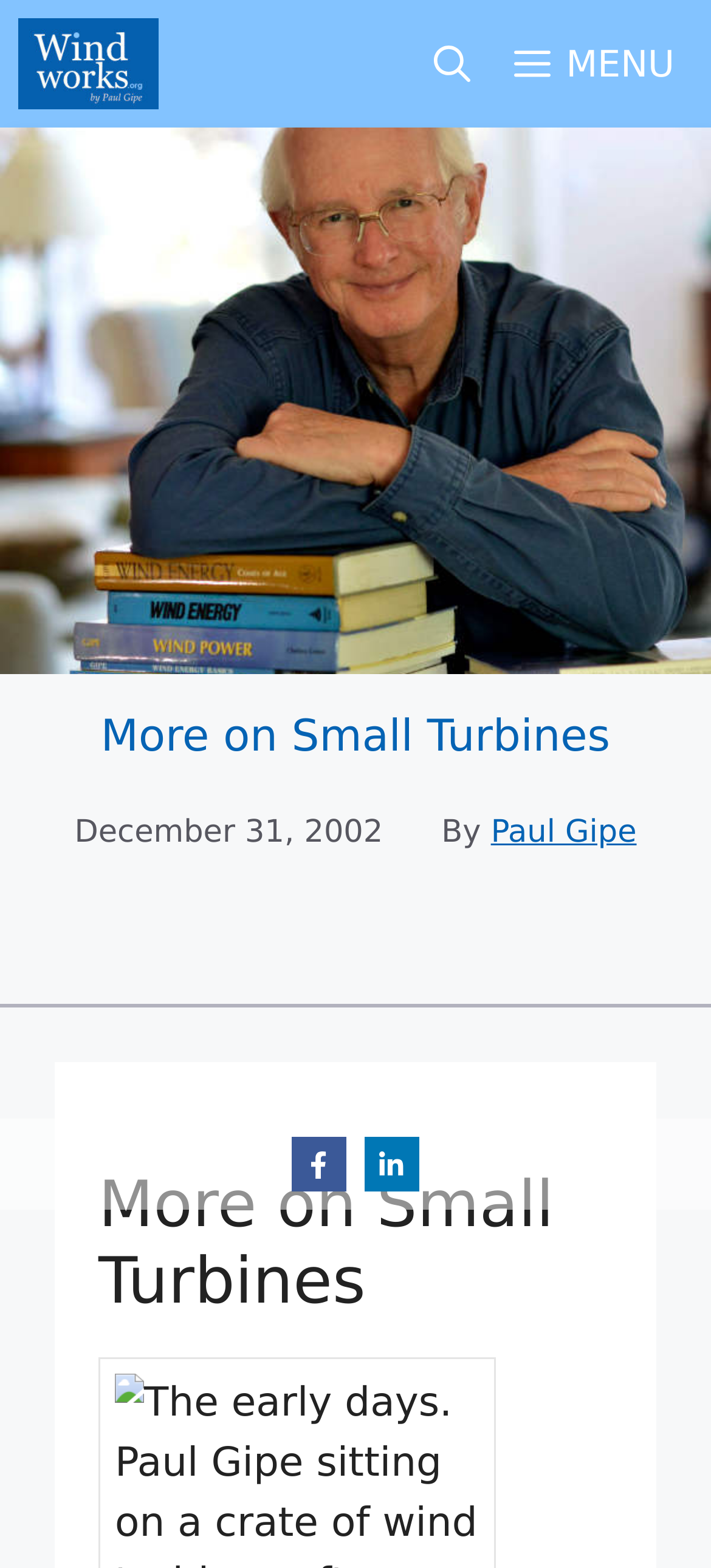Generate an in-depth caption that captures all aspects of the webpage.

The webpage is titled "More on Small Turbines – WIND WORKS" and has a prominent link to "WIND WORKS" at the top left corner, accompanied by an image with the same name. To the right of this link is a button labeled "MENU" that controls a mobile menu. Next to the menu button is a link to "Open Search Bar".

Below these top navigation elements is a heading that reads "More on Small Turbines", which spans most of the width of the page. Underneath this heading is a timestamp indicating "December 31, 2002", followed by the text "By" and a link to "Paul Gipe".

Further down the page, there is a section with another heading that reads "More on Small Turbines", which is slightly smaller than the first one. Below this heading are two links to social media platforms, "Facebook" and "LinkedIn", each accompanied by an image. The Facebook link is positioned to the left of the LinkedIn link.